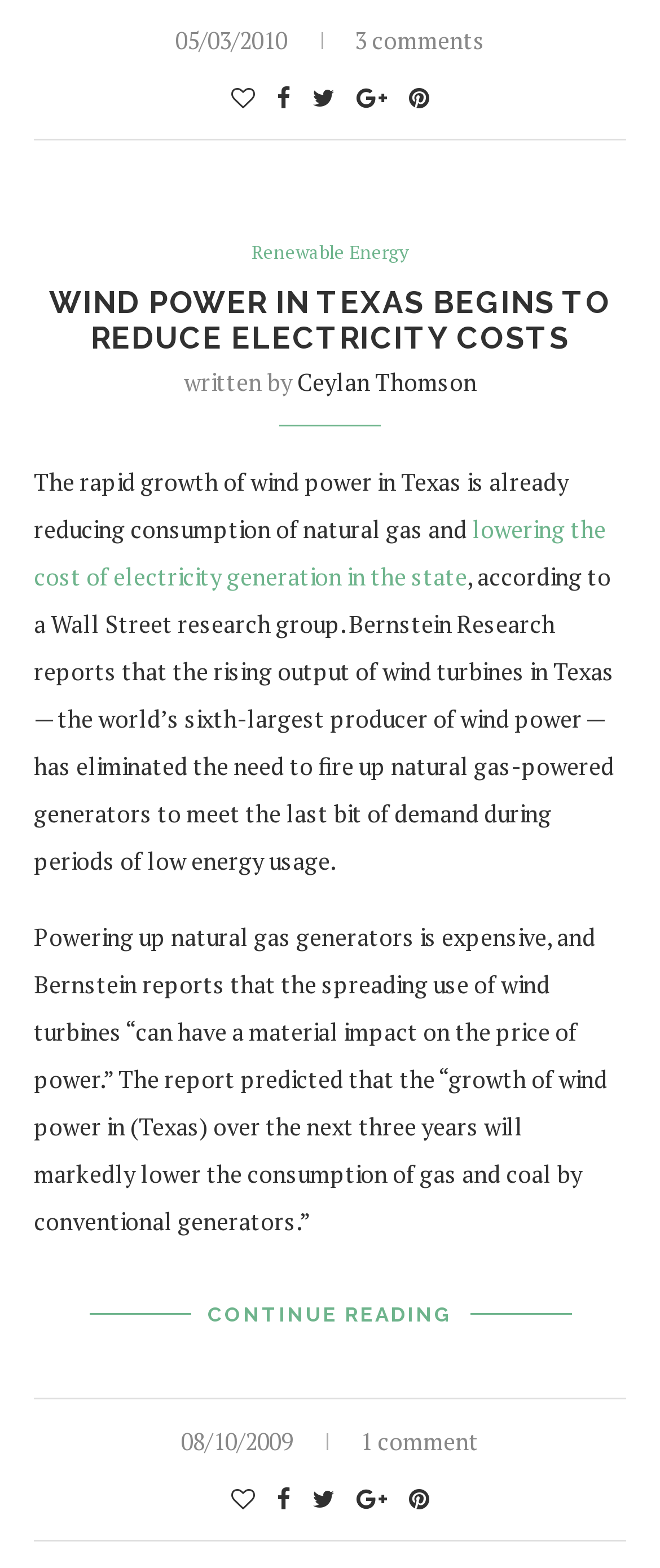What is the purpose of the 'Like' button?
Using the details from the image, give an elaborate explanation to answer the question.

The purpose of the 'Like' button can be inferred from its context and common web conventions, where it is often used to express approval or appreciation for an article or content.